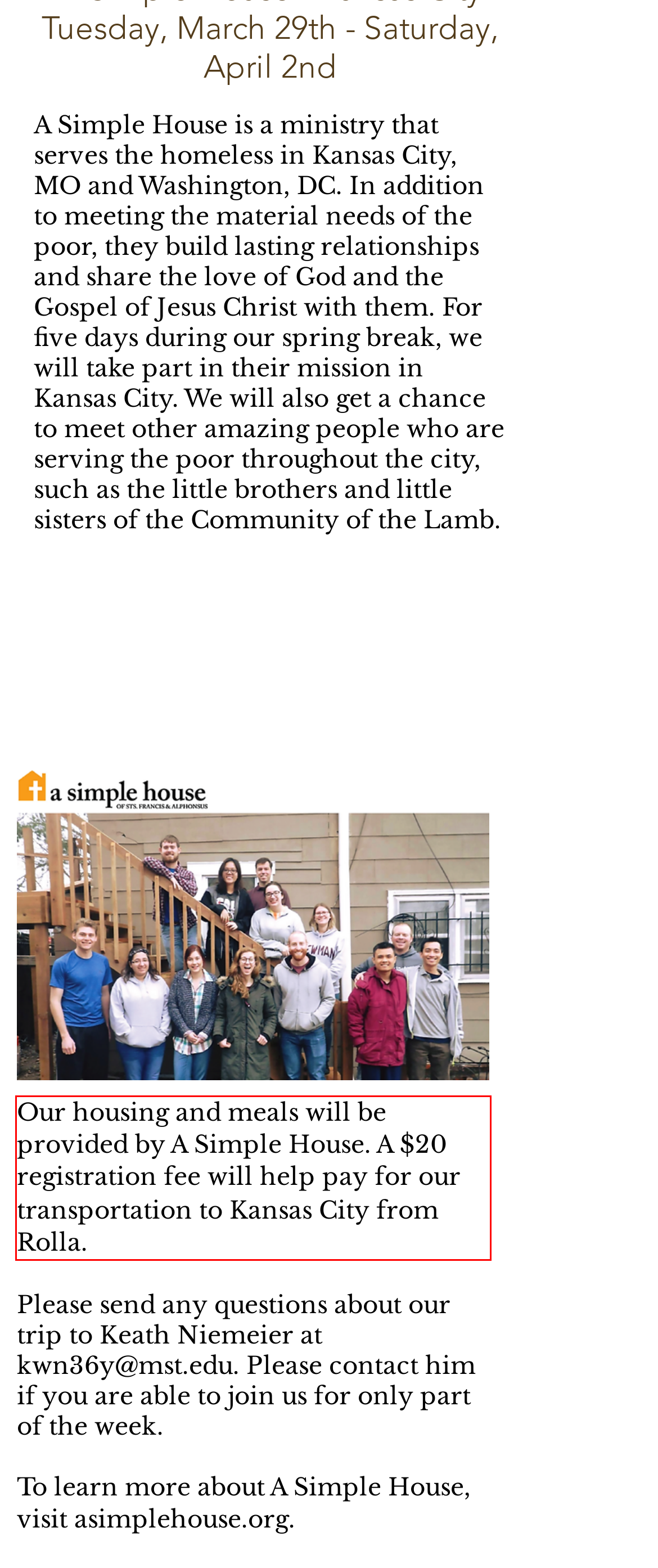Given a screenshot of a webpage, locate the red bounding box and extract the text it encloses.

Our housing and meals will be provided by A Simple House. A $20 registration fee will help pay for our transportation to Kansas City from Rolla.